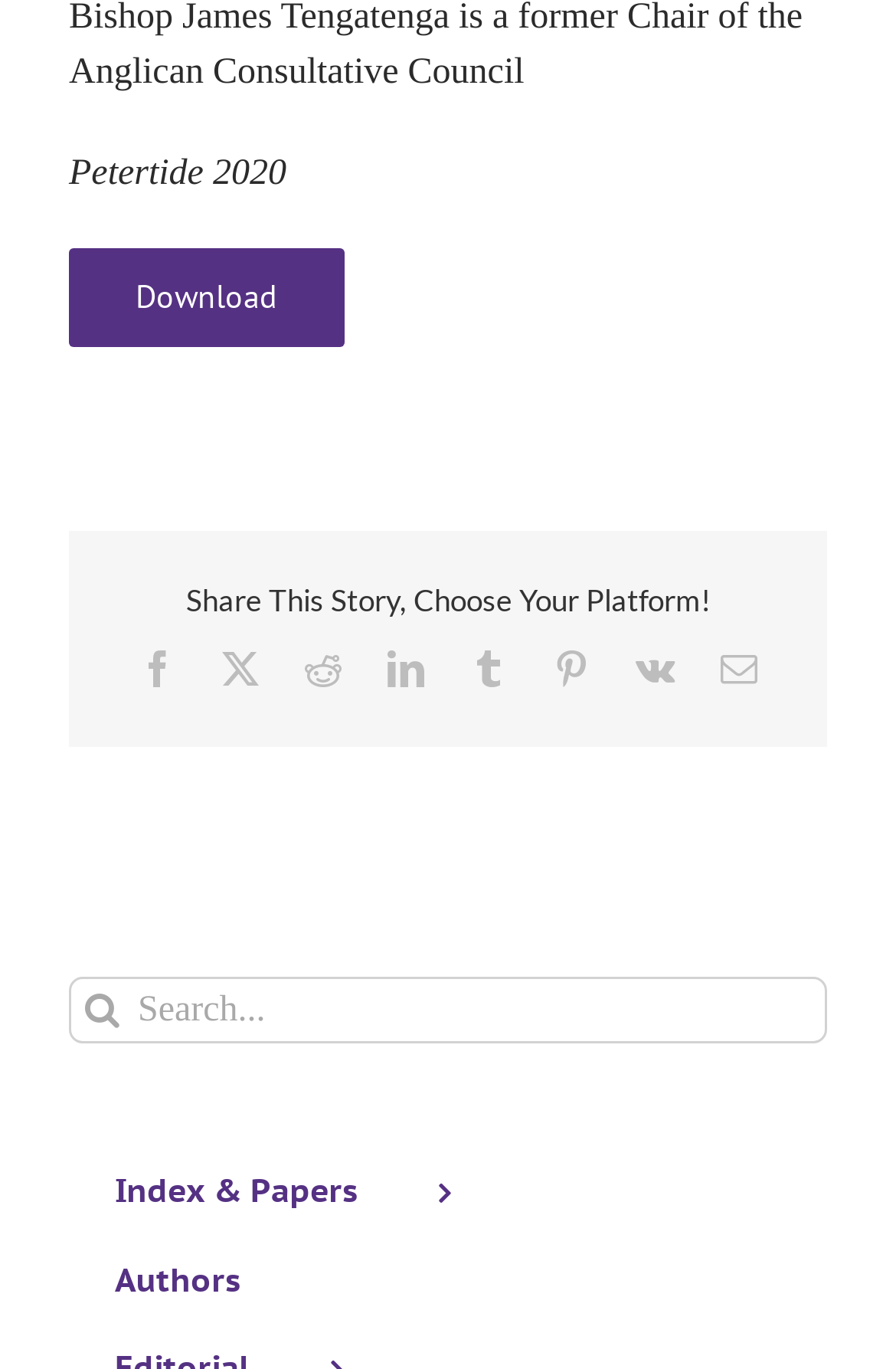Can users download something from the webpage?
Refer to the screenshot and deliver a thorough answer to the question presented.

The webpage has a link 'Download' at the top, indicating that users can download something from the webpage, although the exact content is not specified.